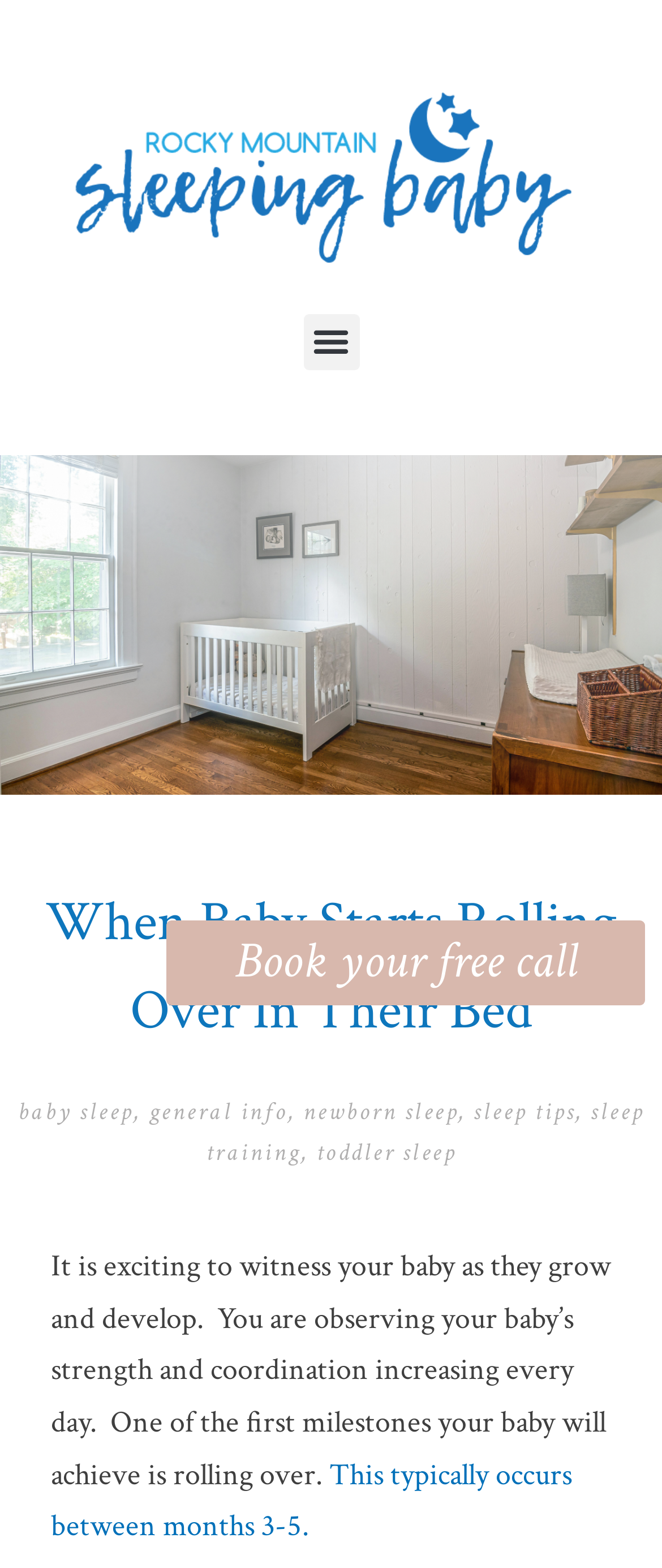Please locate the bounding box coordinates of the element that needs to be clicked to achieve the following instruction: "Book your free call". The coordinates should be four float numbers between 0 and 1, i.e., [left, top, right, bottom].

[0.251, 0.587, 0.974, 0.641]